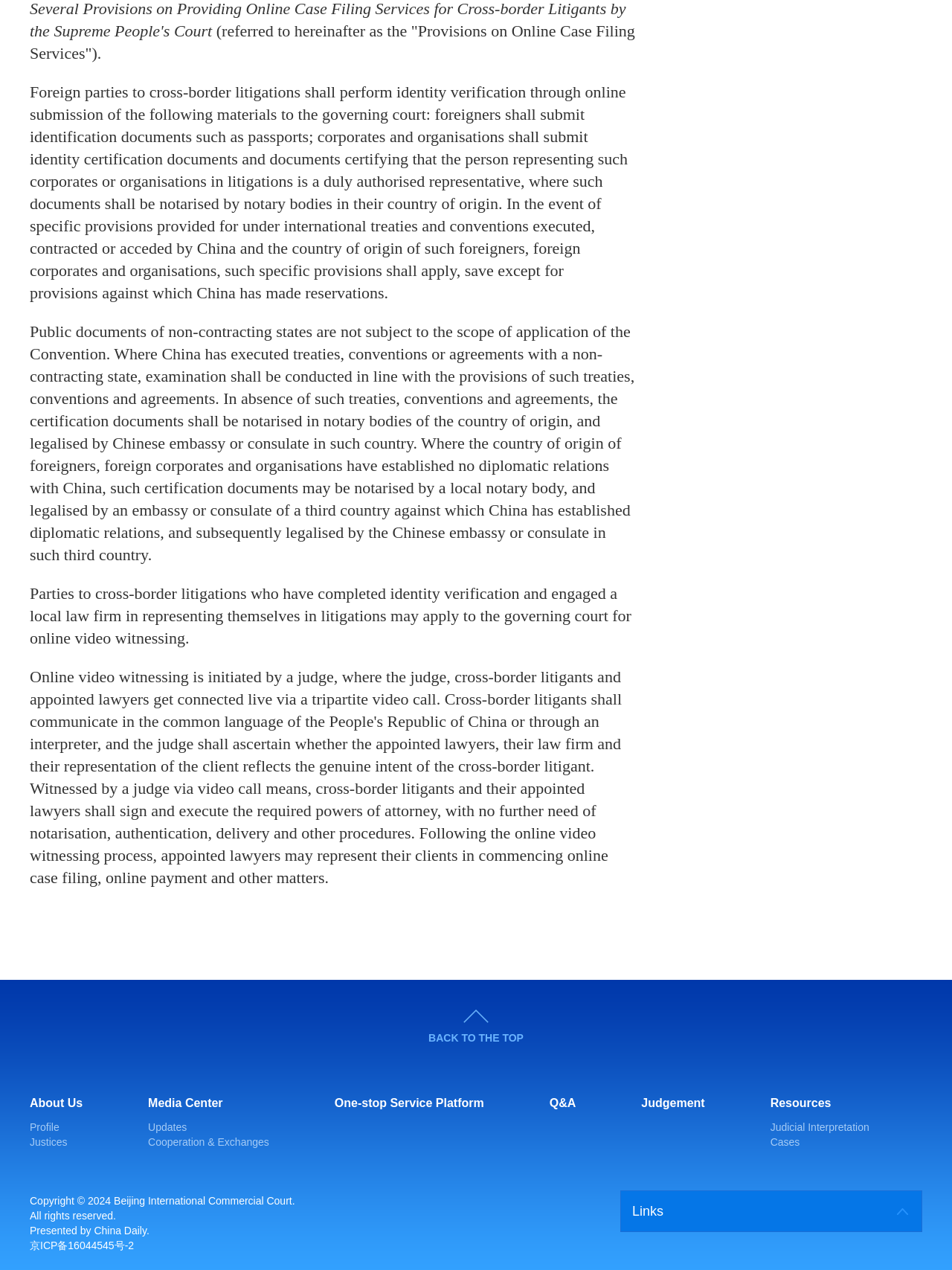Please mark the bounding box coordinates of the area that should be clicked to carry out the instruction: "search for something".

None